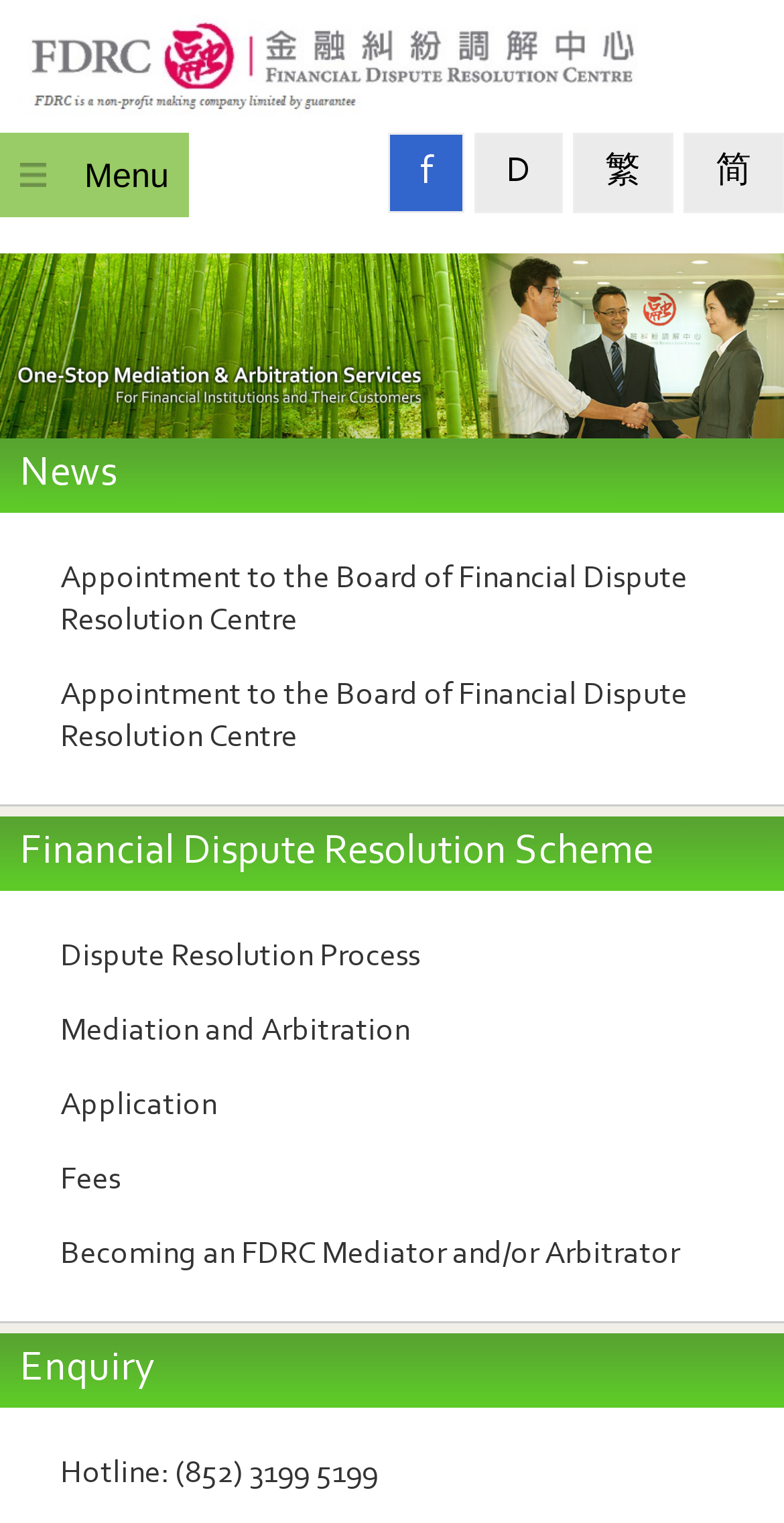Could you indicate the bounding box coordinates of the region to click in order to complete this instruction: "View news".

[0.0, 0.288, 1.0, 0.337]